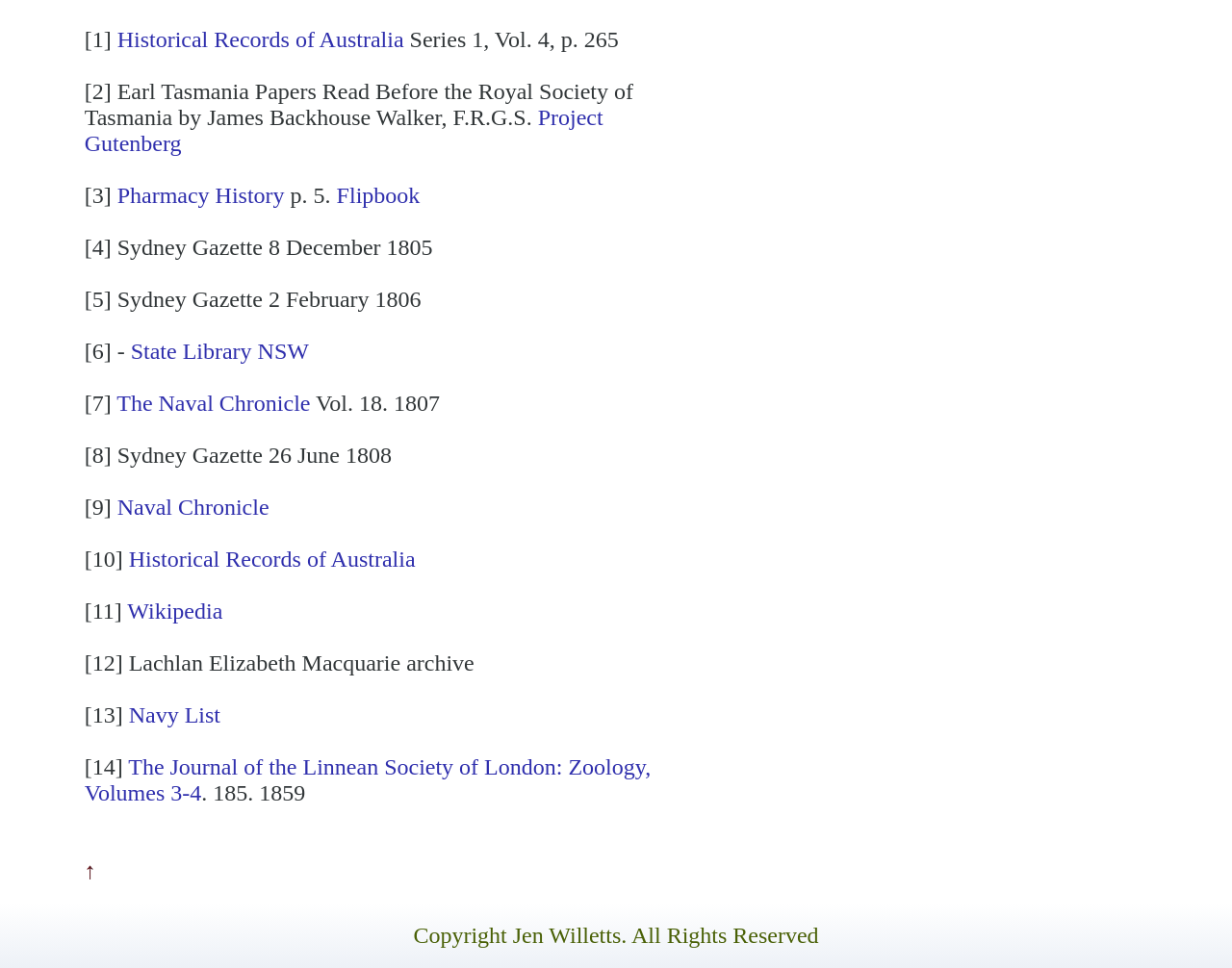Locate the bounding box coordinates of the region to be clicked to comply with the following instruction: "Visit Project Gutenberg". The coordinates must be four float numbers between 0 and 1, in the form [left, top, right, bottom].

[0.068, 0.109, 0.49, 0.161]